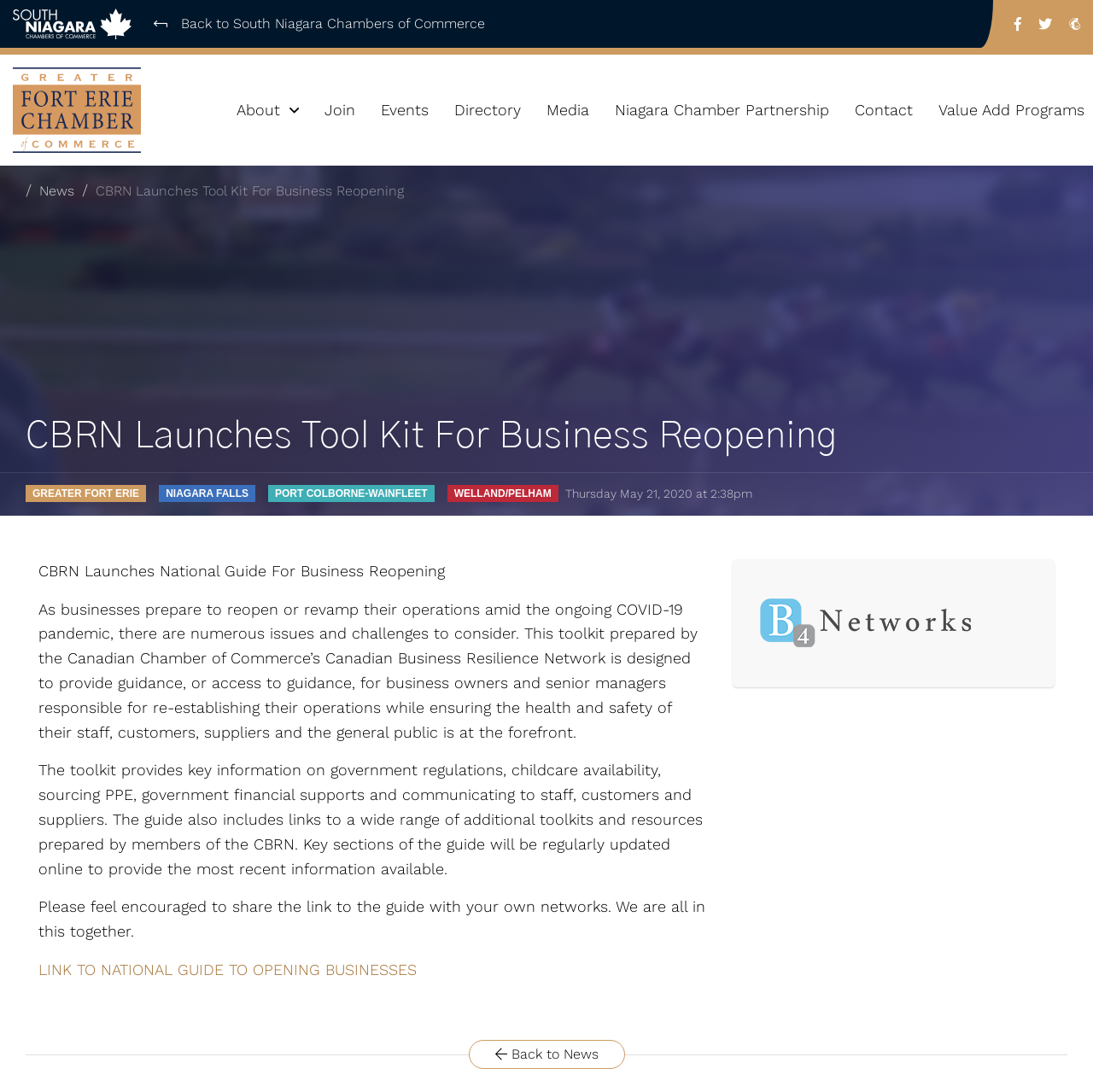Identify the bounding box of the UI element described as follows: "Sharp MX-M282N Driver/Software Download". Provide the coordinates as four float numbers in the range of 0 to 1 [left, top, right, bottom].

None